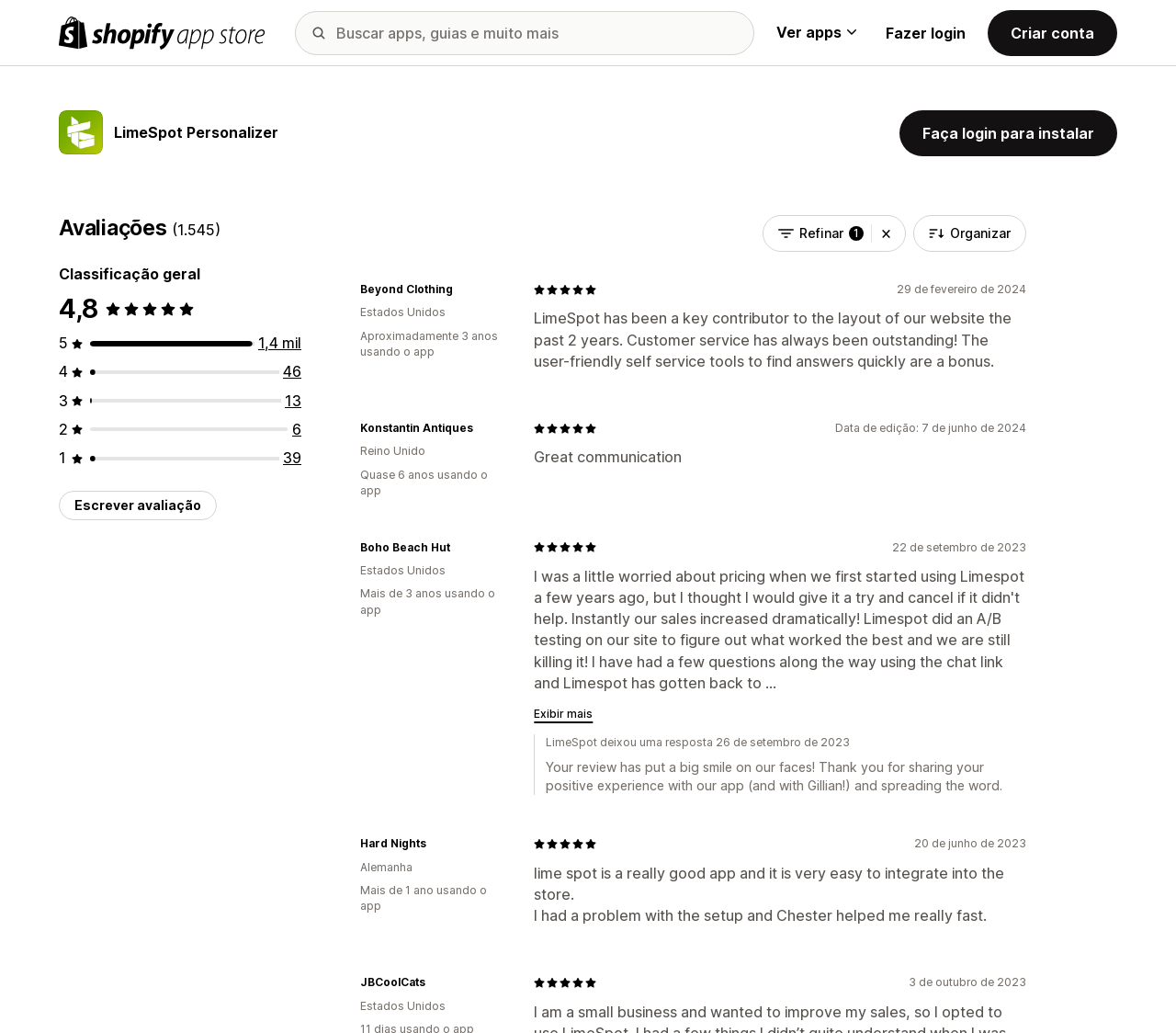Offer a meticulous description of the webpage's structure and content.

This webpage appears to be a product review page for LimeSpot Personalizer, a Shopify app. At the top left corner, there is a Shopify App Store logo, and a search bar is located next to it. Below the search bar, there are buttons to view apps and log in or create an account.

The main content of the page is dedicated to showcasing reviews and ratings of LimeSpot Personalizer. There is a heading that reads "Avaliações" (Reviews) with a rating of 4.8 out of 5 stars, based on 1,441 reviews. Below this heading, there are several review snippets from satisfied customers, each with a 5-star rating and a brief description of their positive experience with the app. These reviews are accompanied by the customer's name, location, and the duration of their usage of the app.

The reviews are organized in a list format, with each review taking up a significant portion of the page. There are also buttons to refine the reviews by filtering and sorting options. Additionally, there is a button to write a review and a link to view all 1,441 reviews.

Throughout the page, there are several images of 5-star ratings, which are used to visually represent the high rating of the app. The overall layout of the page is clean and easy to navigate, with clear headings and concise text.